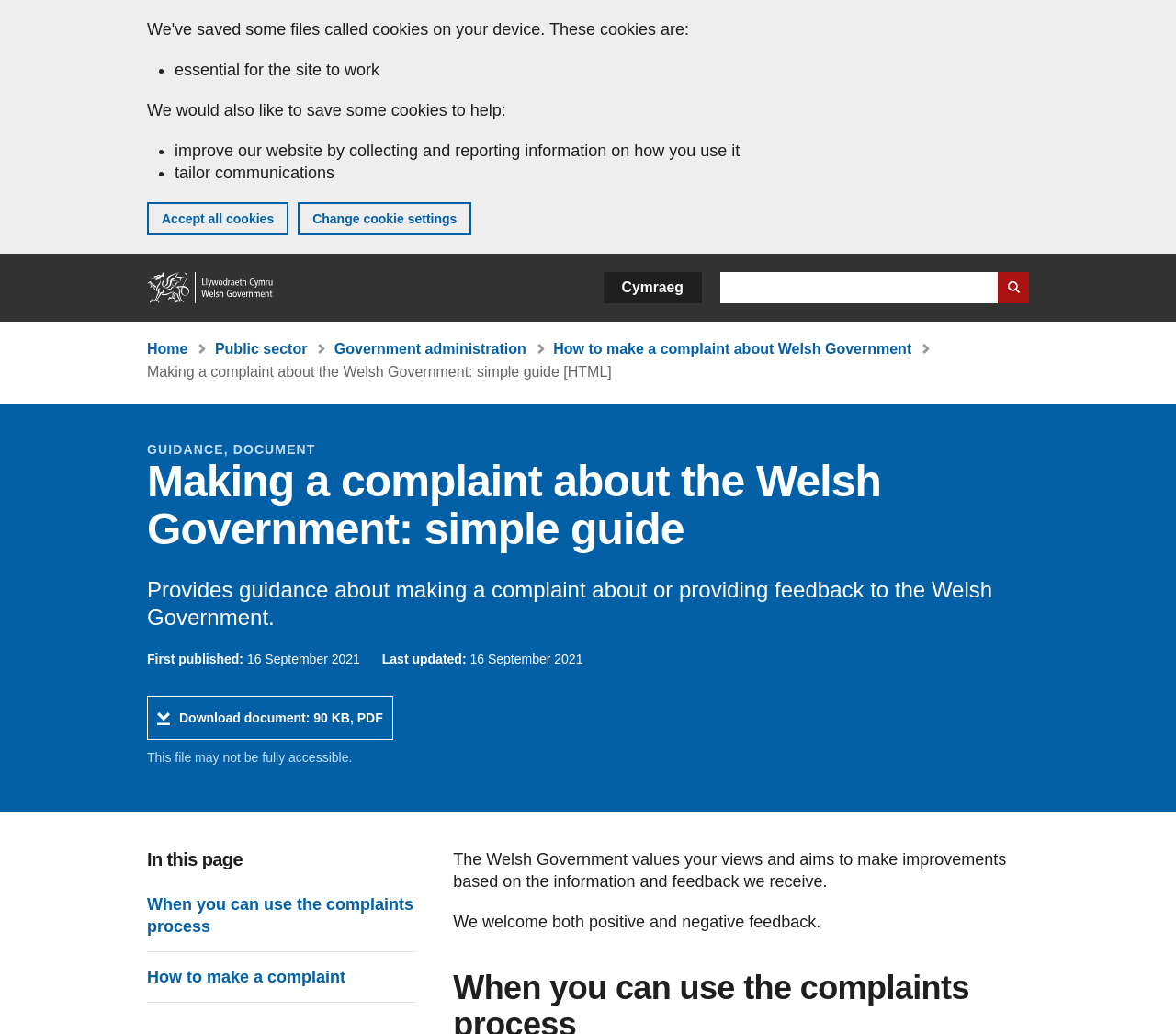Please find the bounding box coordinates of the element's region to be clicked to carry out this instruction: "Download document".

[0.125, 0.673, 0.334, 0.716]